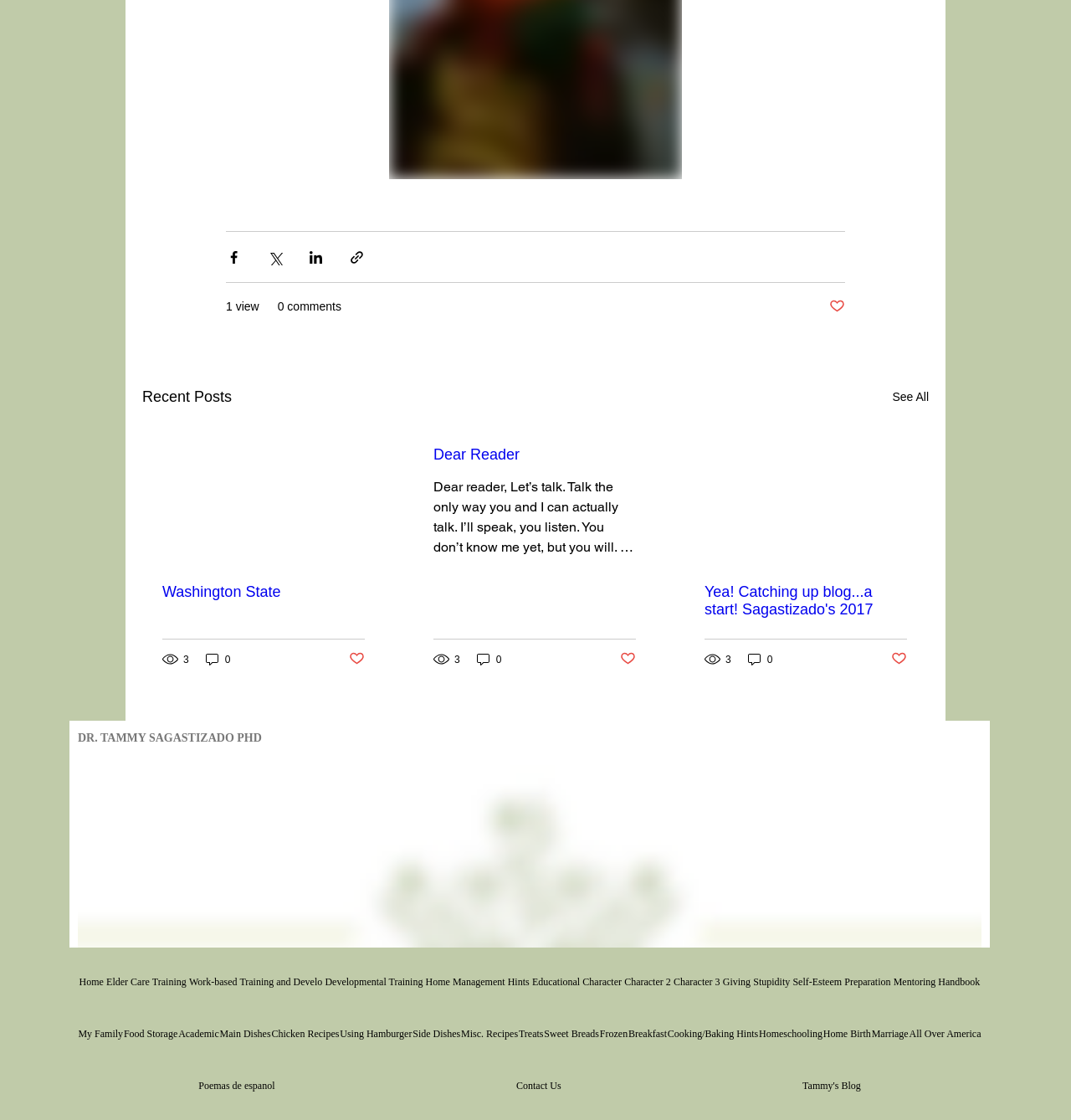Please predict the bounding box coordinates (top-left x, top-left y, bottom-right x, bottom-right y) for the UI element in the screenshot that fits the description: Washington State

[0.152, 0.521, 0.341, 0.536]